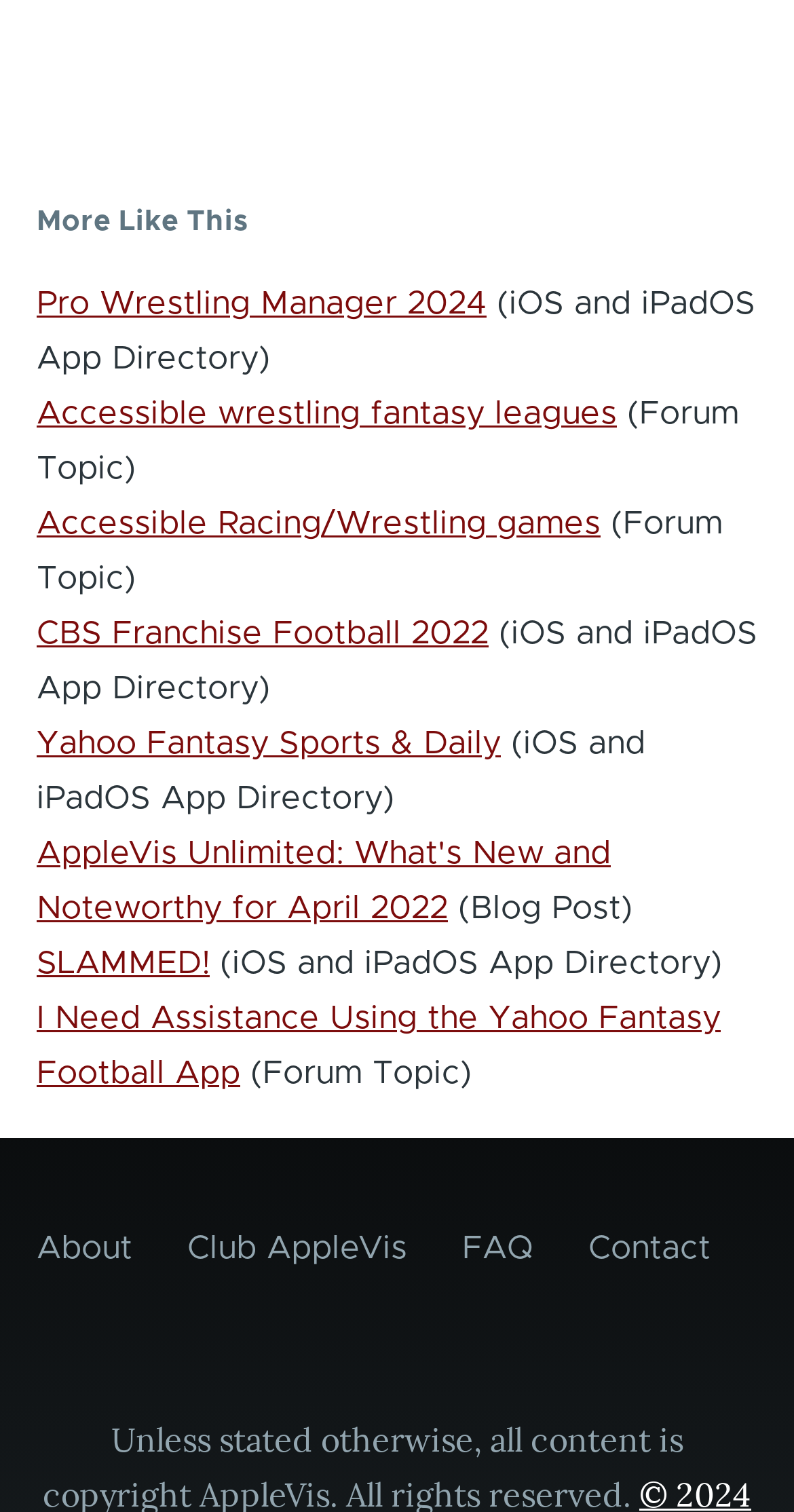What is the theme of the links under 'More Like This'?
Please answer the question with a single word or phrase, referencing the image.

Games and Sports